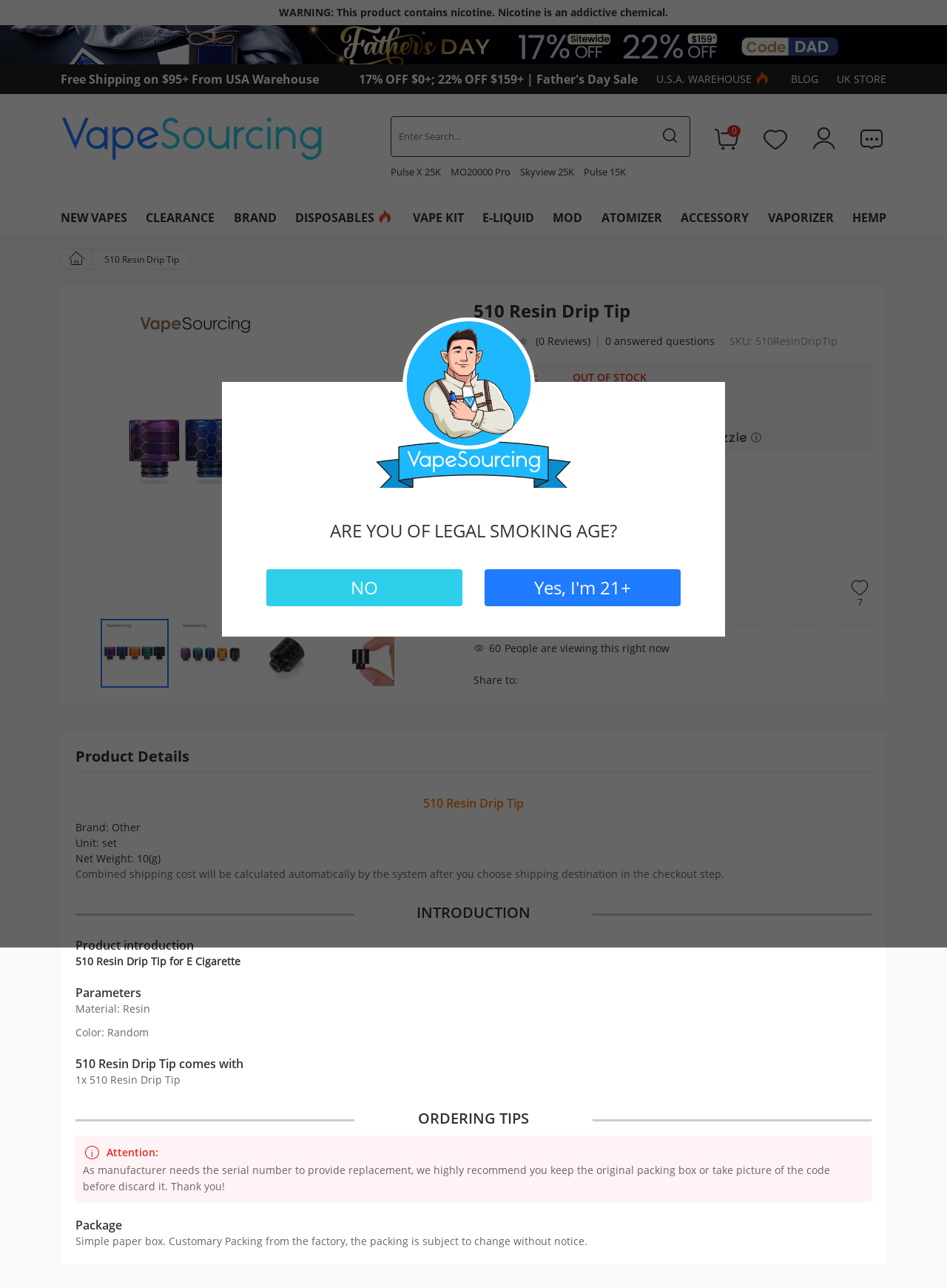Find and indicate the bounding box coordinates of the region you should select to follow the given instruction: "Check the product price".

[0.602, 0.307, 0.666, 0.329]